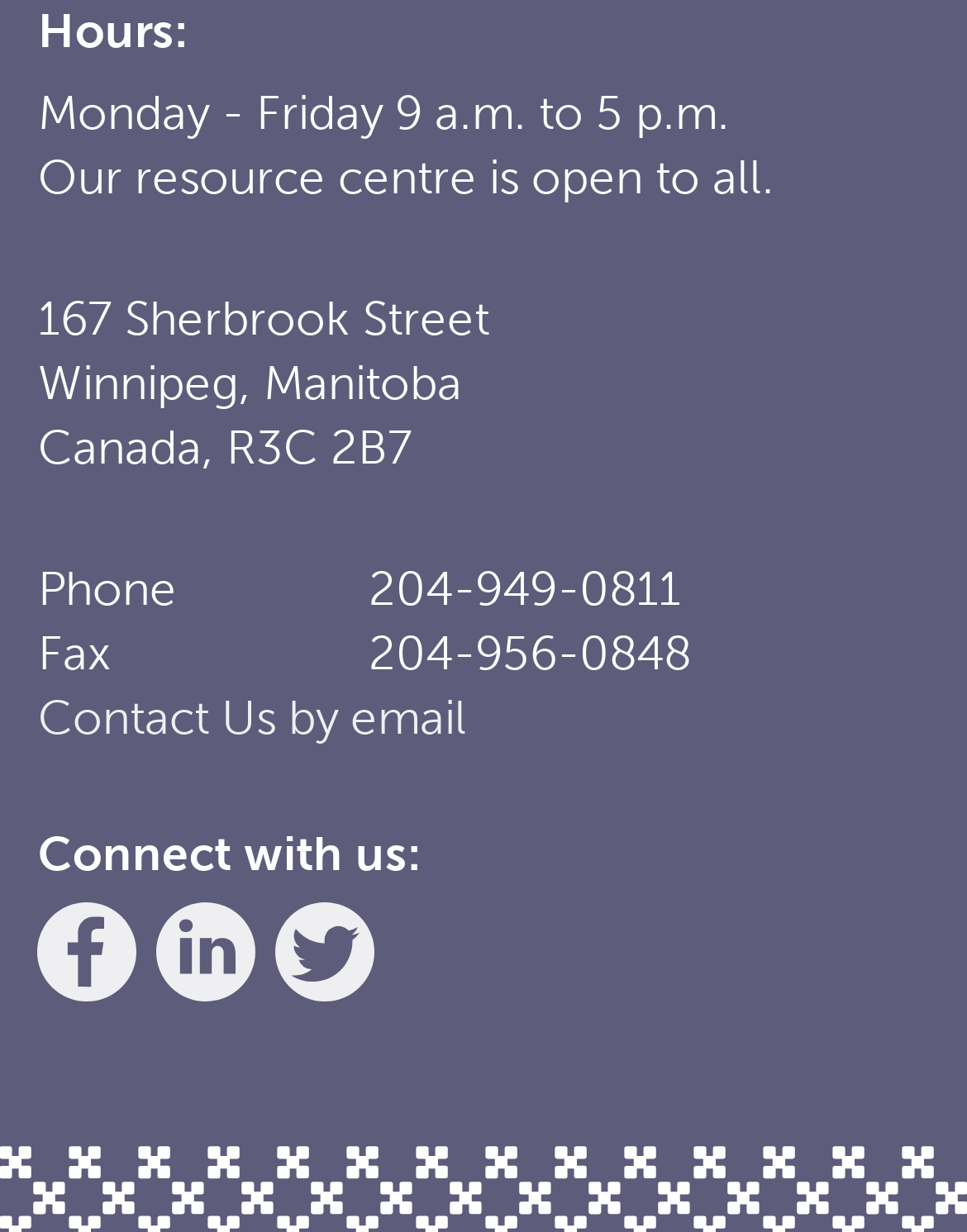Give a concise answer using one word or a phrase to the following question:
How can I contact the resource centre by email?

Contact Us by email